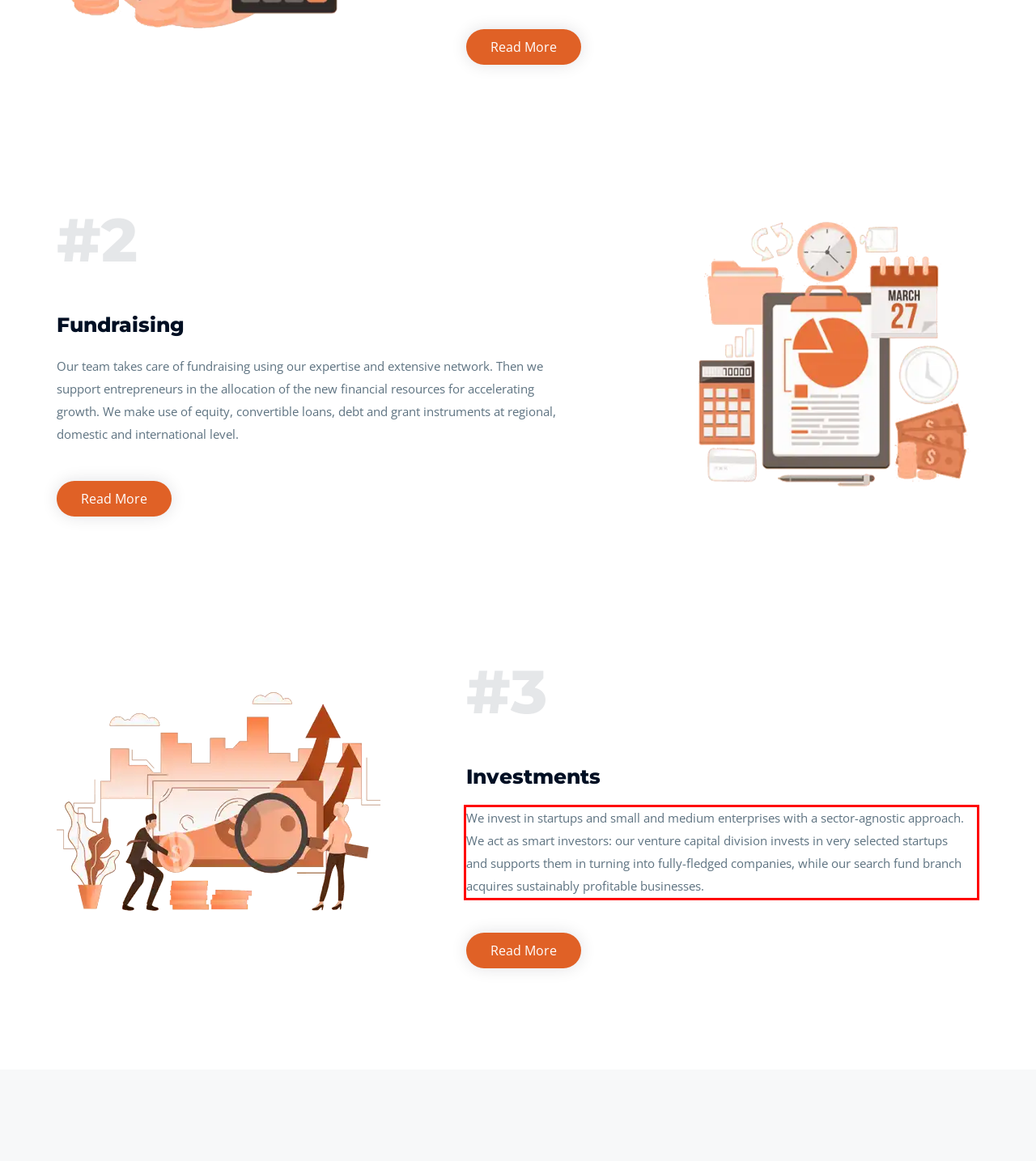Your task is to recognize and extract the text content from the UI element enclosed in the red bounding box on the webpage screenshot.

We invest in startups and small and medium enterprises with a sector-agnostic approach. We act as smart investors: our venture capital division invests in very selected startups and supports them in turning into fully-fledged companies, while our search fund branch acquires sustainably profitable businesses.